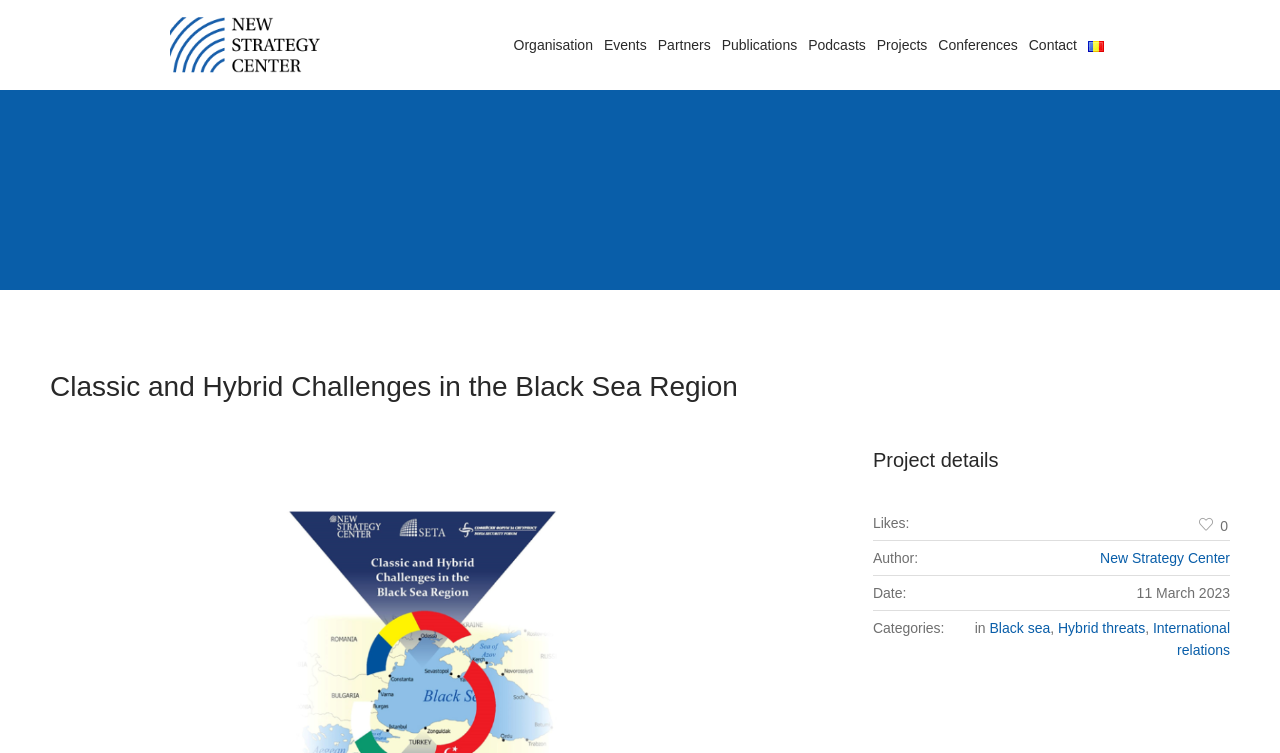What are the categories of the project?
Look at the image and provide a detailed response to the question.

The categories of the project can be found in the middle of the webpage, where the text 'Categories:' is followed by the categories 'Black sea', 'Hybrid threats', and 'International relations'.